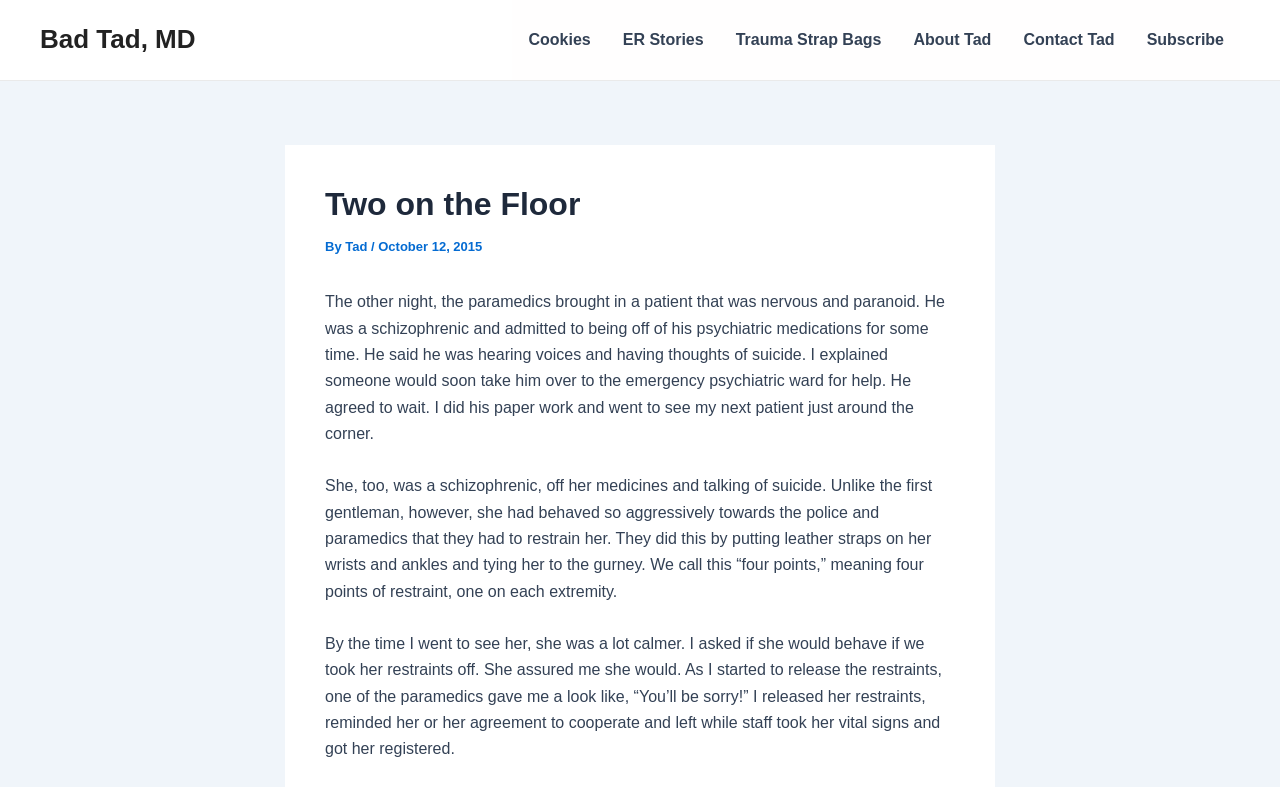Find the bounding box coordinates of the clickable area required to complete the following action: "Read the blog post by Tad".

[0.27, 0.304, 0.29, 0.323]